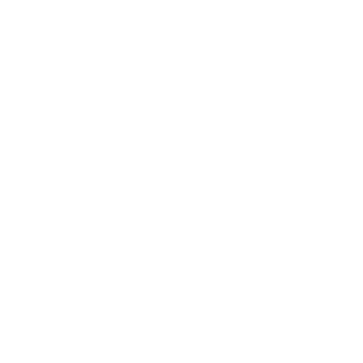Generate a comprehensive caption that describes the image.

The image features a striking modern table lamp known as the "Modern Fun ATOMIC Starburst Sphere Table Lamp," designed with a tripod pedestal base reminiscent of the 1950s. This lamp showcases a distinct starburst pattern and is crafted from ceramic with a captivating mix of black and light green graphics. It stands 25.5 inches tall with an 11-inch diameter, making it an eye-catching centerpiece in any space. The lamp's milk glass shade encircles the bulb placement, enhancing its mid-century aesthetic, which perfectly complements contemporary or retro decor. Priced at $850.00, this unique lighting fixture exemplifies a playful yet elegant design ethos characteristic of the Atomic Age.